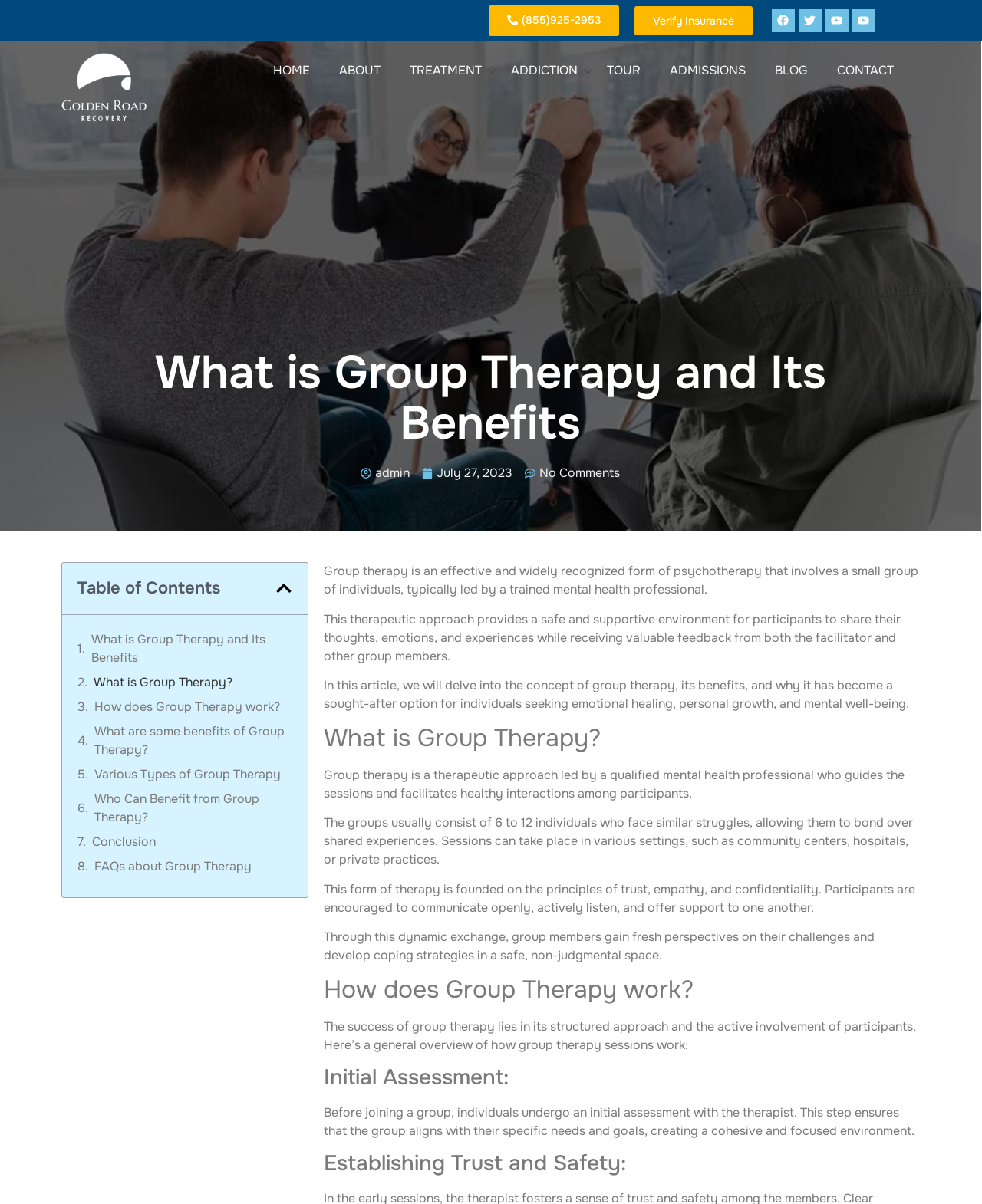Respond with a single word or phrase to the following question: What is the title of the first heading on the webpage?

What is Group Therapy and Its Benefits